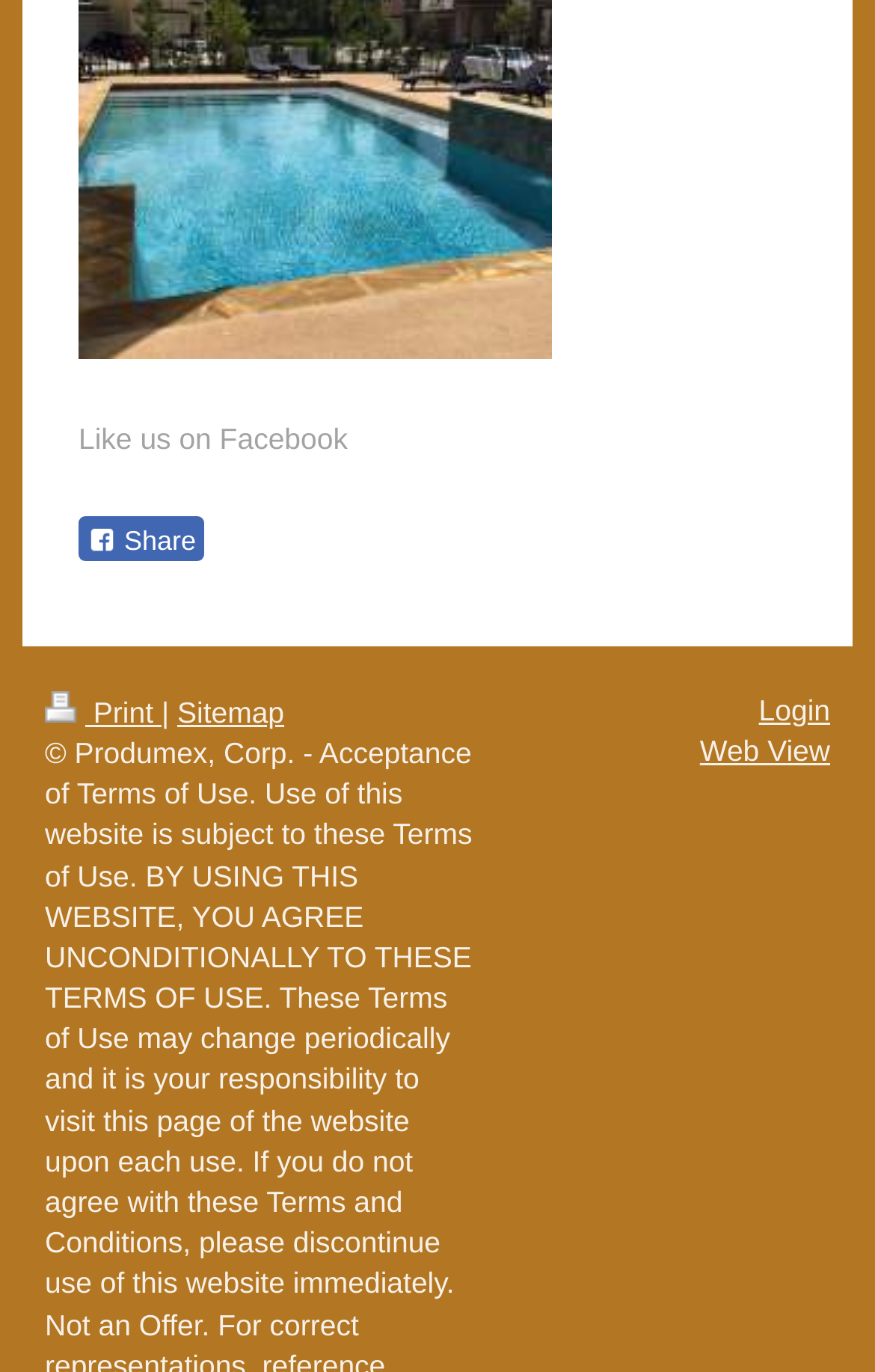Please study the image and answer the question comprehensively:
What is the purpose of the 'Share' link?

Based on the context and the presence of an image next to the 'Share' link, I infer that its purpose is to allow users to share content on social media platforms.